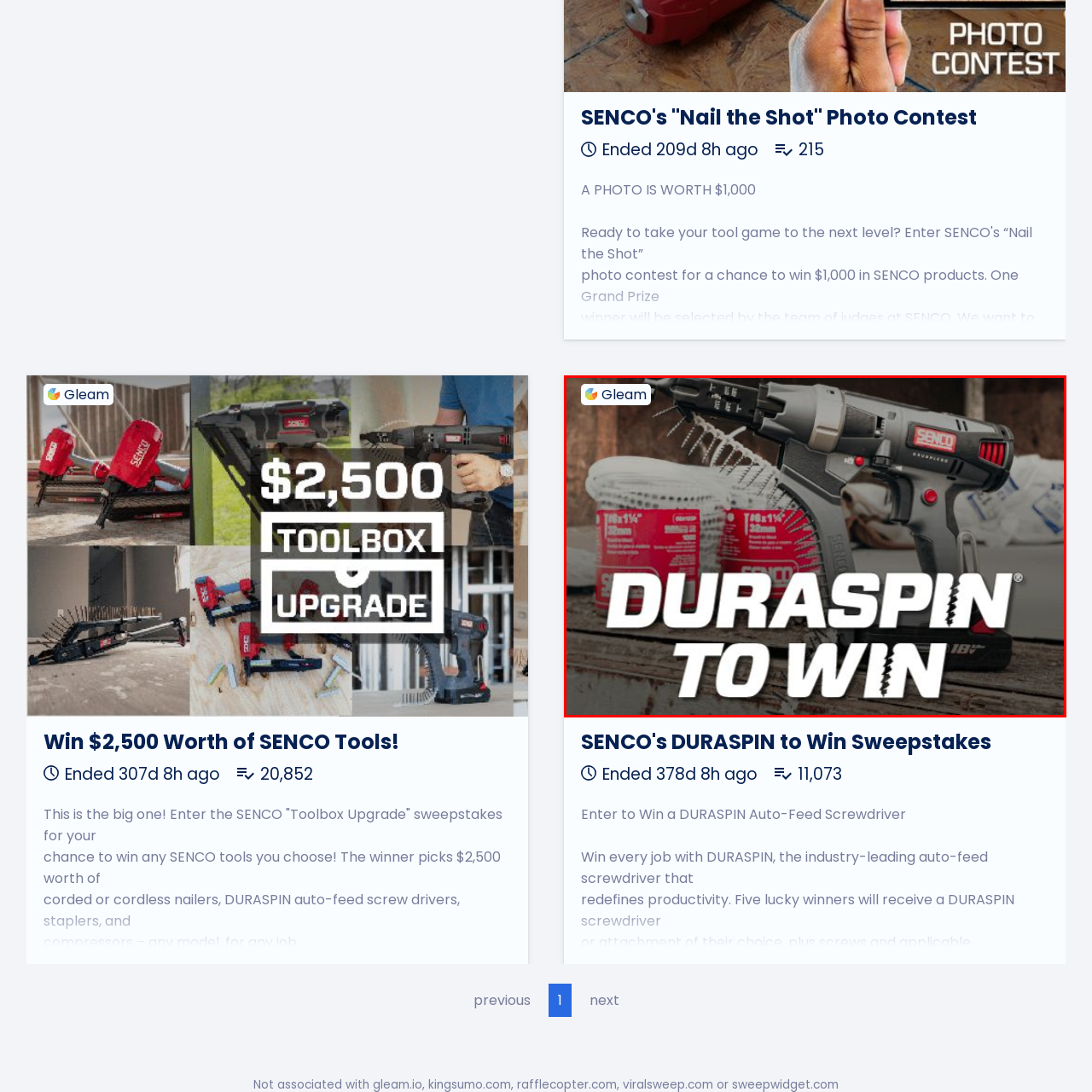What type of projects can the screwdriver be used for?
Check the image inside the red boundary and answer the question using a single word or brief phrase.

DIY and professional